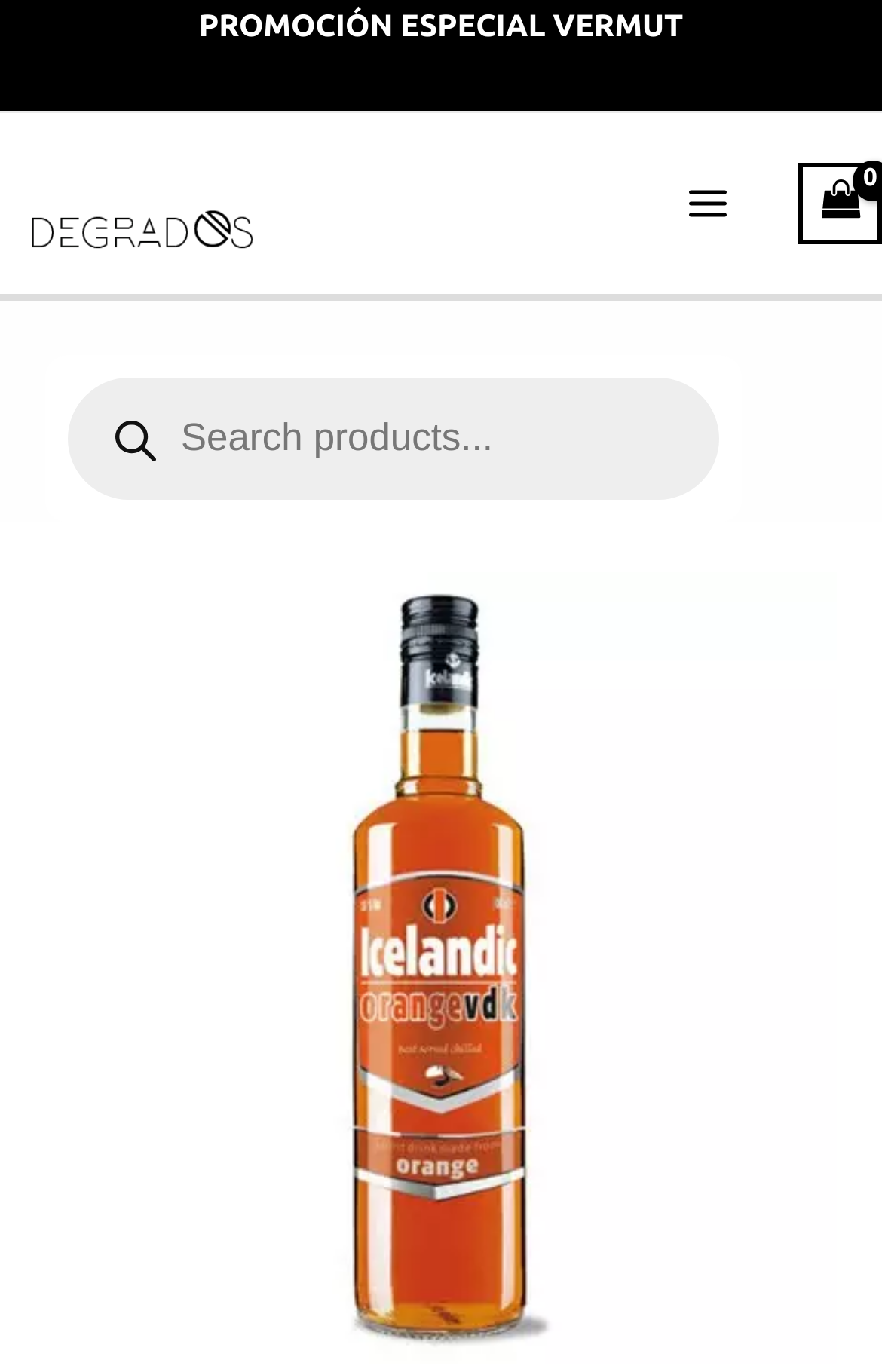Answer the question in a single word or phrase:
What is the name of the online liquor store?

Degrados Online Liquor Store